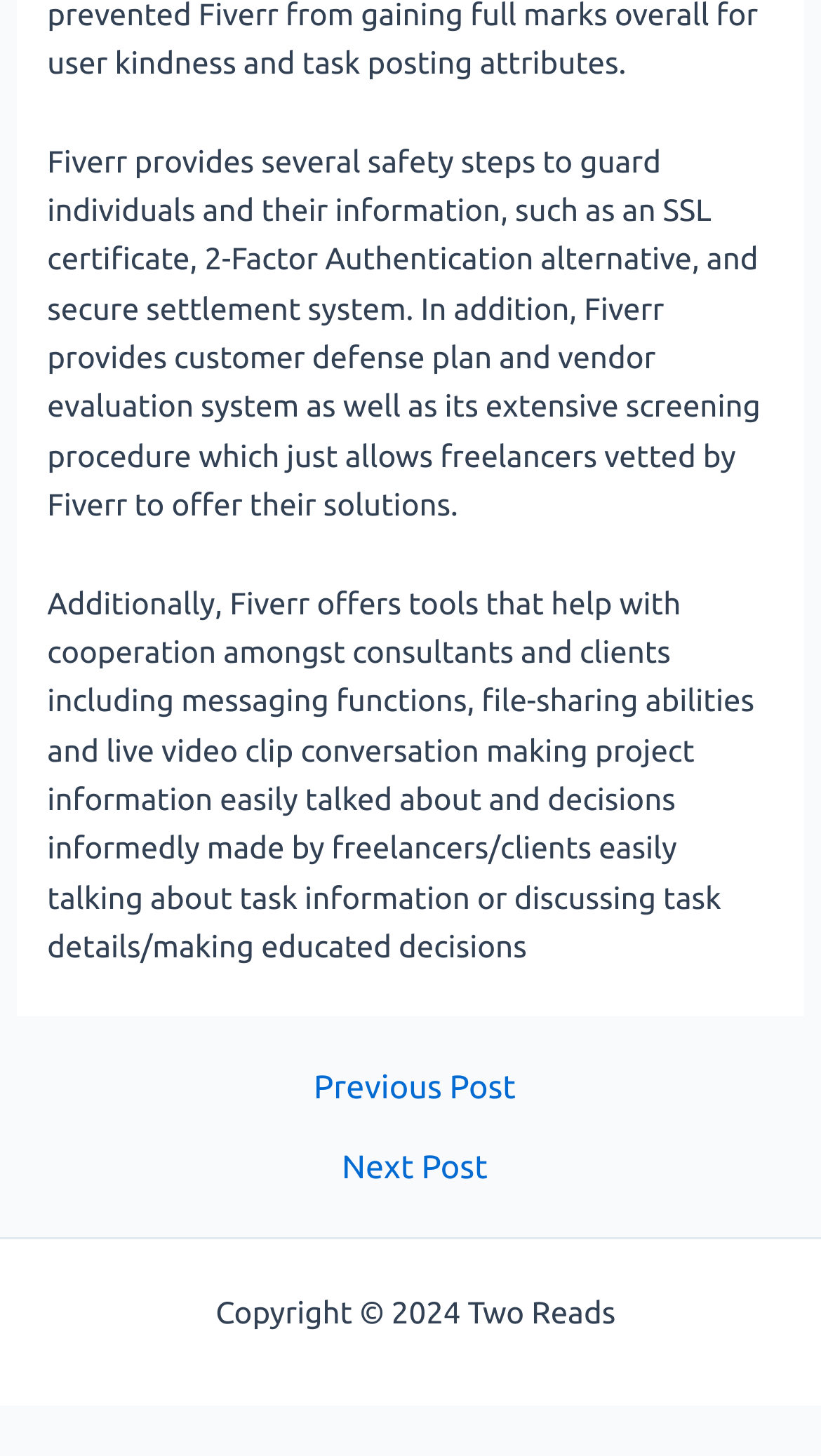Answer the question briefly using a single word or phrase: 
What is the purpose of the tools provided by Fiverr?

Cooperation amongst consultants and clients